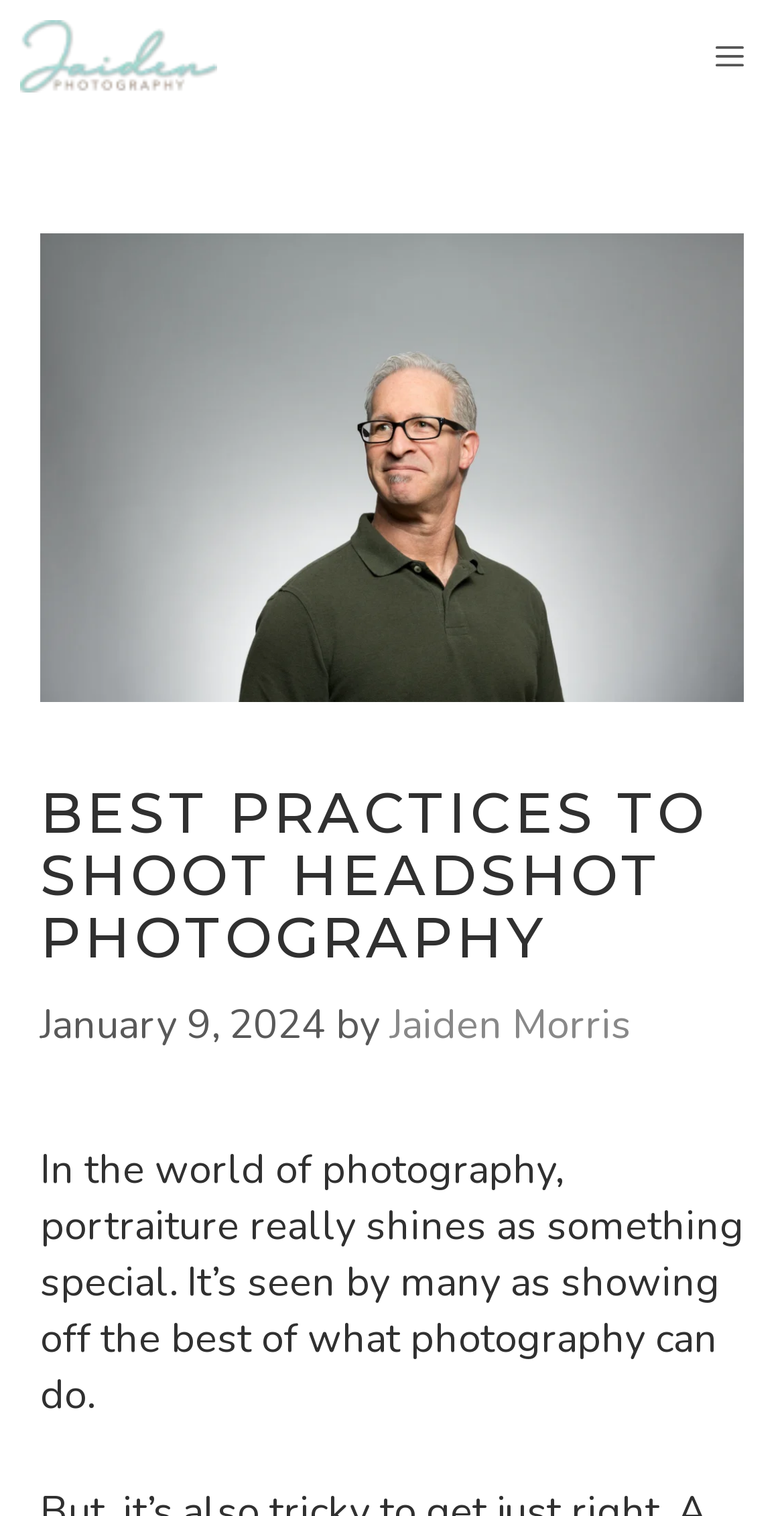Answer the following inquiry with a single word or phrase:
Who is the author of the article?

Jaiden Morris